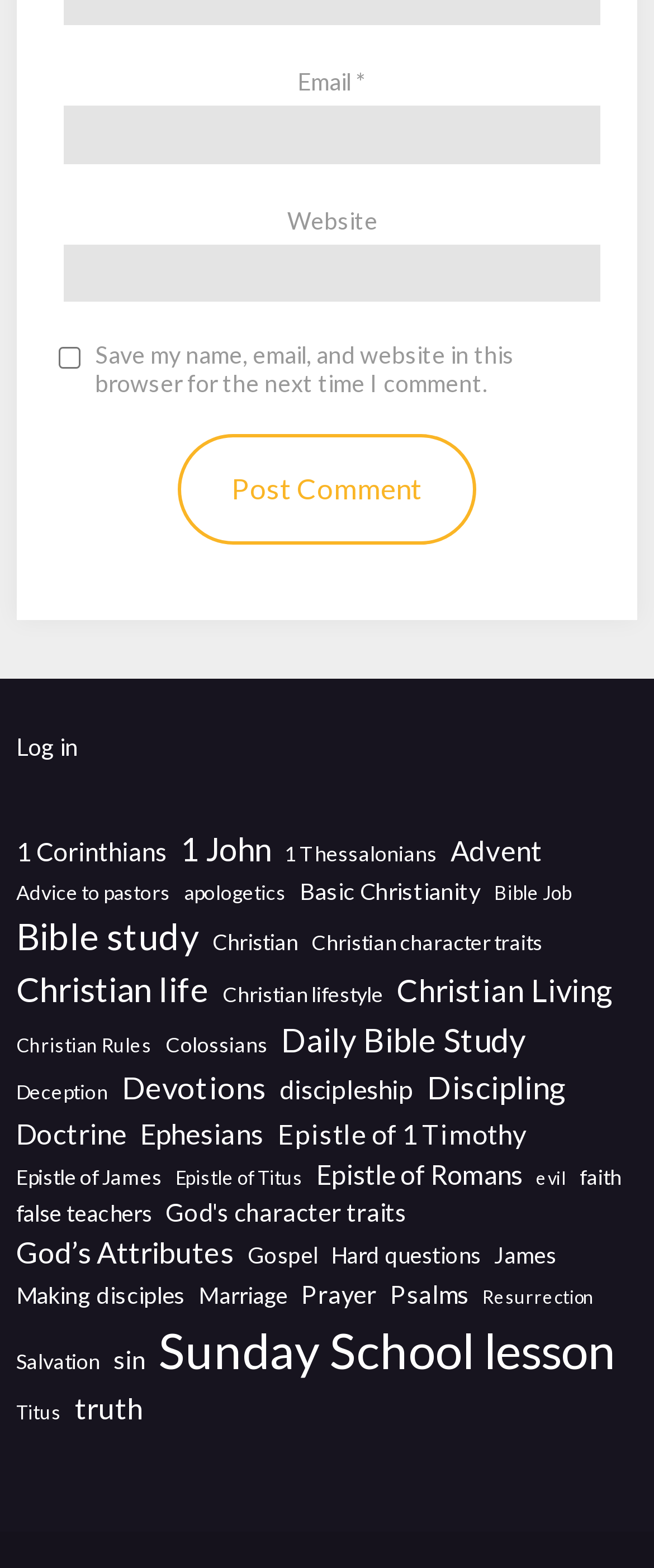Using the element description provided, determine the bounding box coordinates in the format (top-left x, top-left y, bottom-right x, bottom-right y). Ensure that all values are floating point numbers between 0 and 1. Element description: parent_node: Email * aria-describedby="email-notes" name="email"

[0.097, 0.068, 0.919, 0.105]